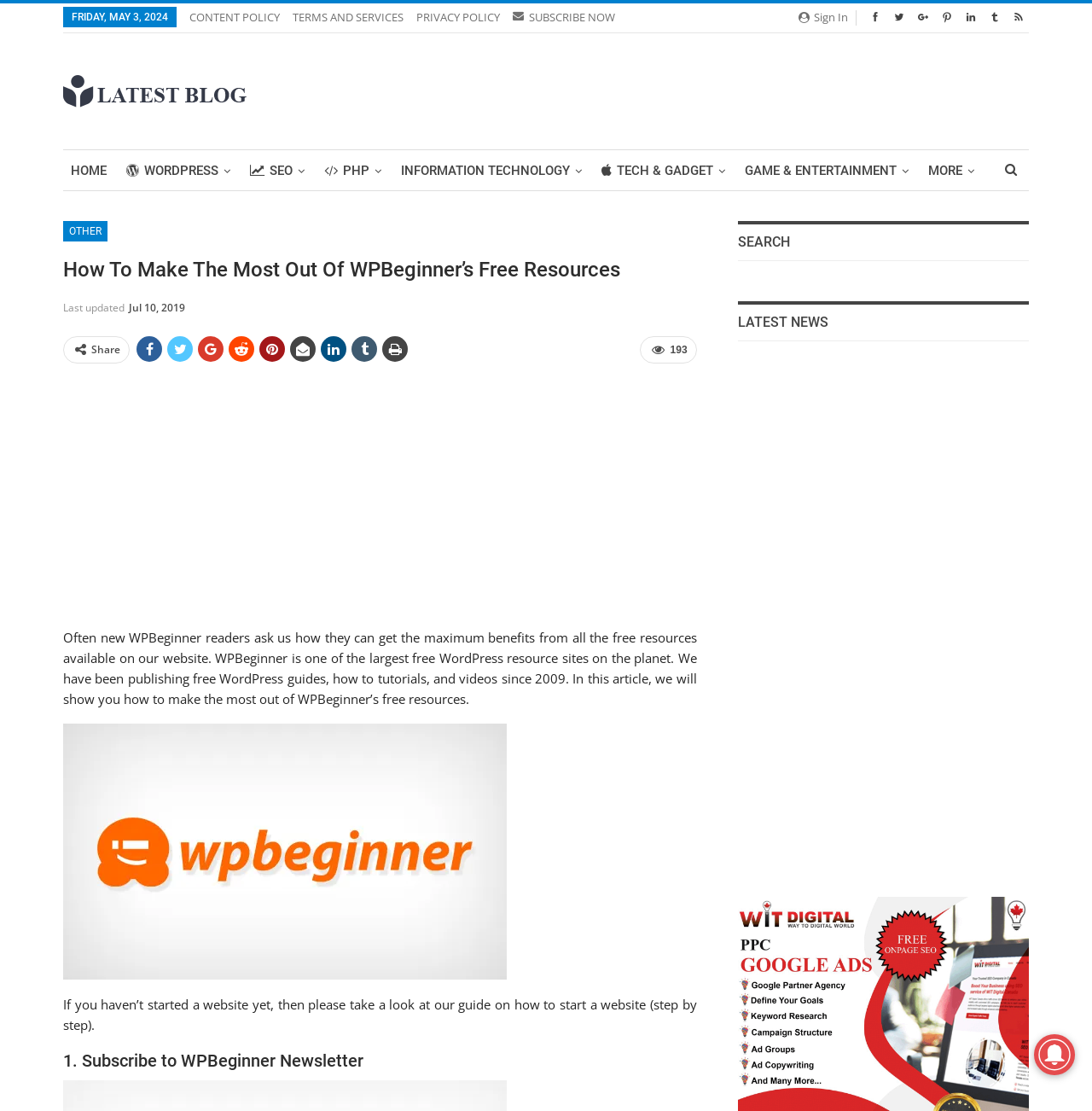Please locate the bounding box coordinates of the element that needs to be clicked to achieve the following instruction: "Read the latest blog". The coordinates should be four float numbers between 0 and 1, i.e., [left, top, right, bottom].

[0.058, 0.057, 0.226, 0.102]